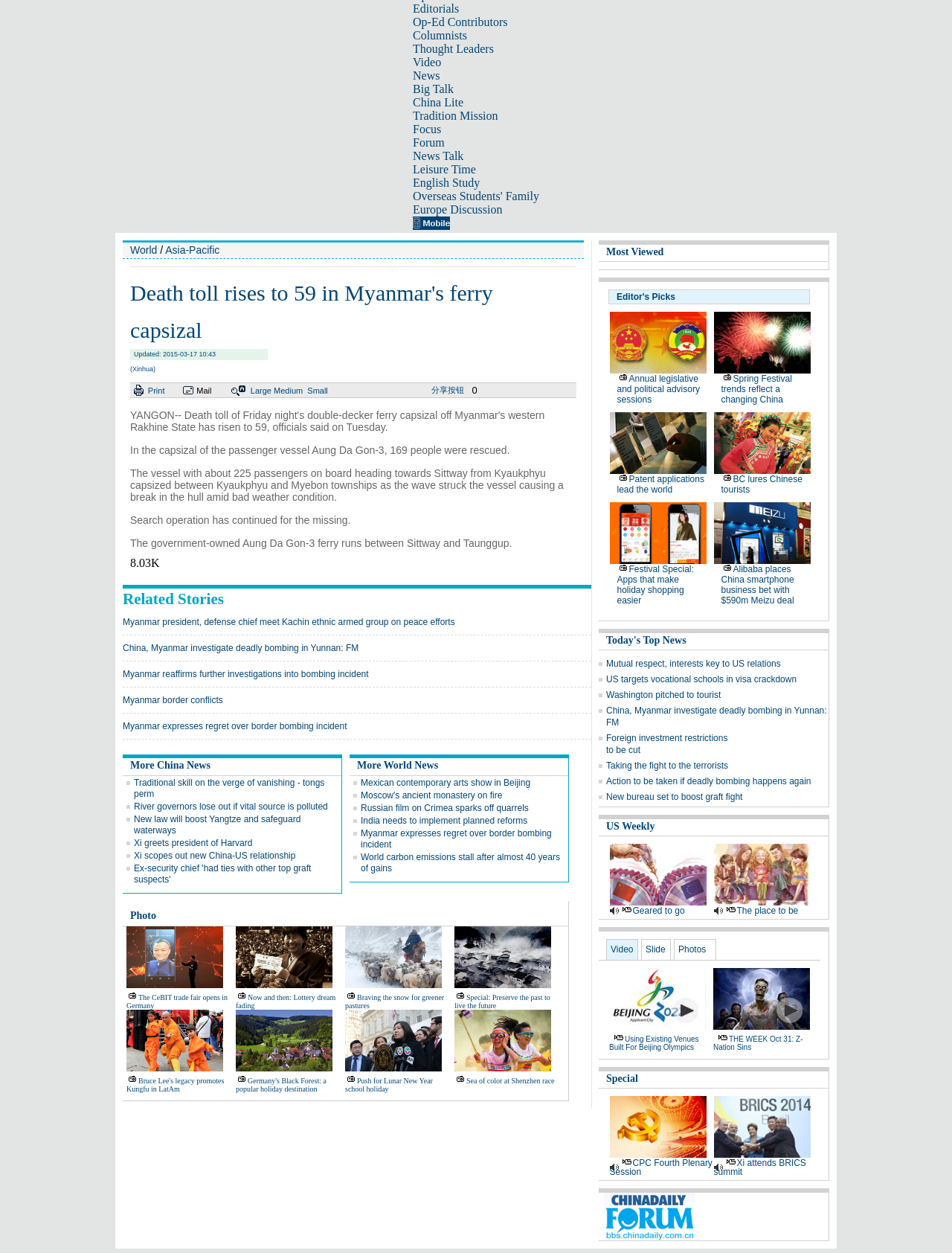Can you identify the bounding box coordinates of the clickable region needed to carry out this instruction: 'Click on the 'Home' link'? The coordinates should be four float numbers within the range of 0 to 1, stated as [left, top, right, bottom].

None